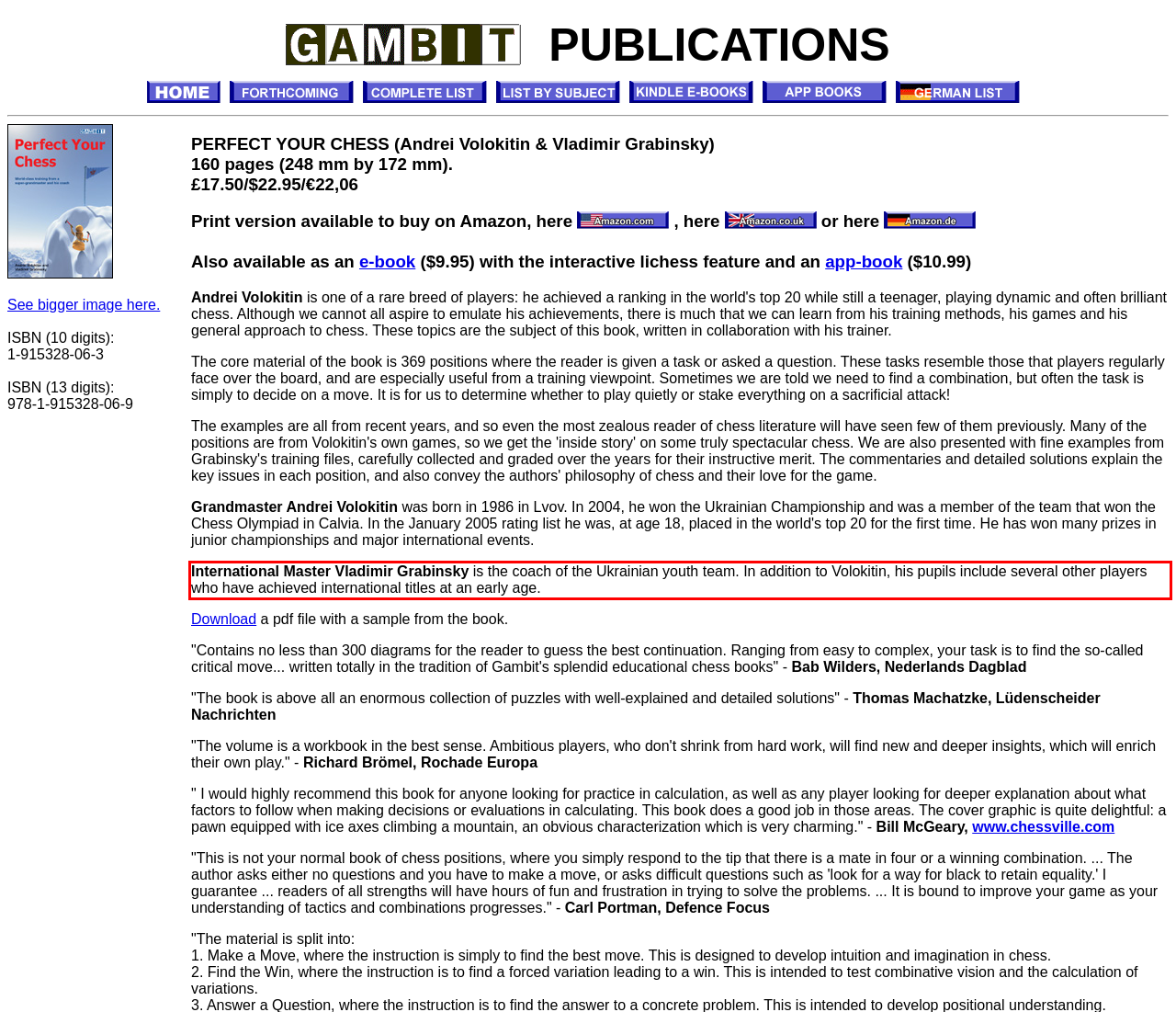Please identify and extract the text content from the UI element encased in a red bounding box on the provided webpage screenshot.

International Master Vladimir Grabinsky is the coach of the Ukrainian youth team. In addition to Volokitin, his pupils include several other players who have achieved international titles at an early age.